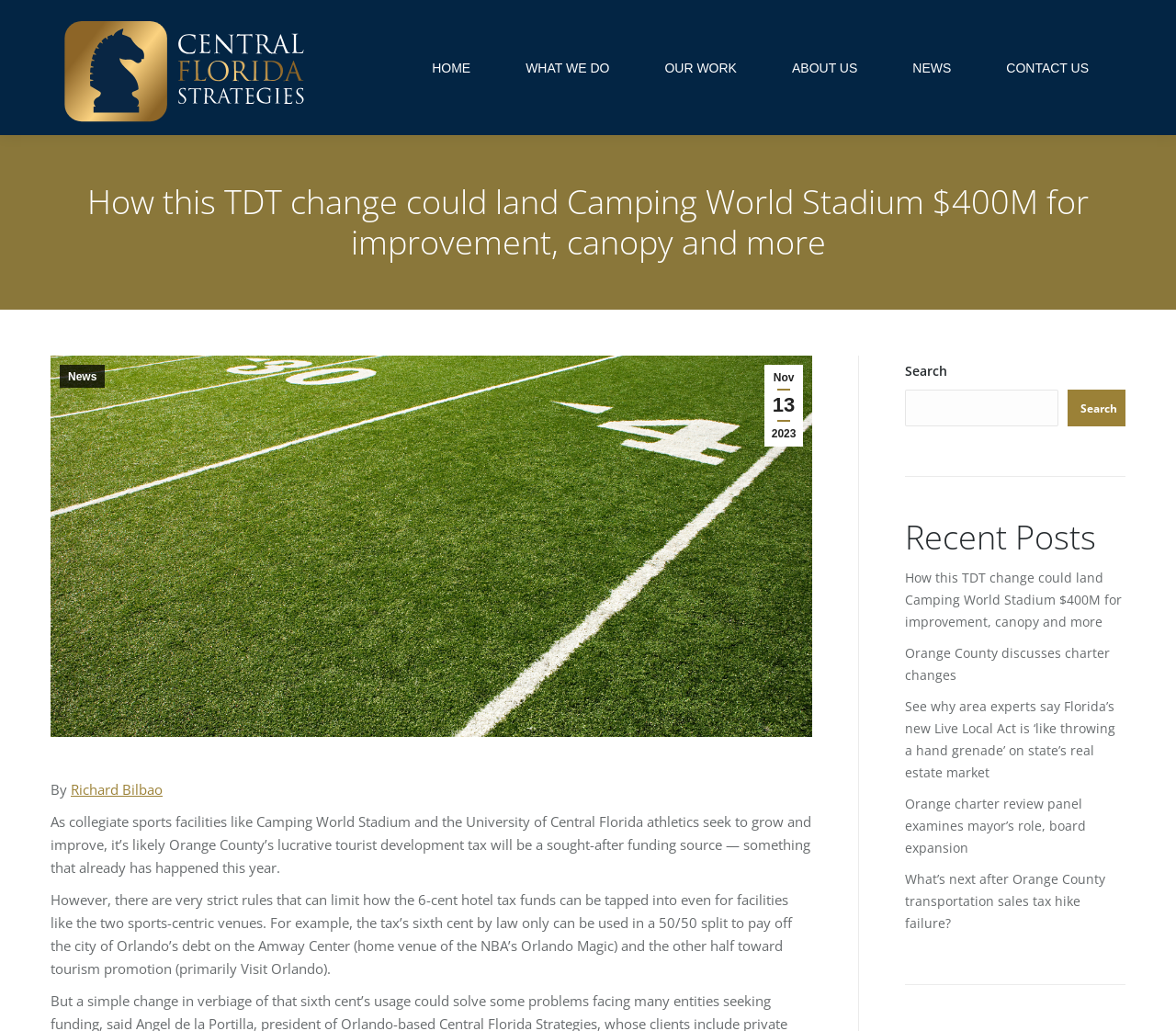What is the topic of the article?
Please use the image to provide a one-word or short phrase answer.

Camping World Stadium improvement